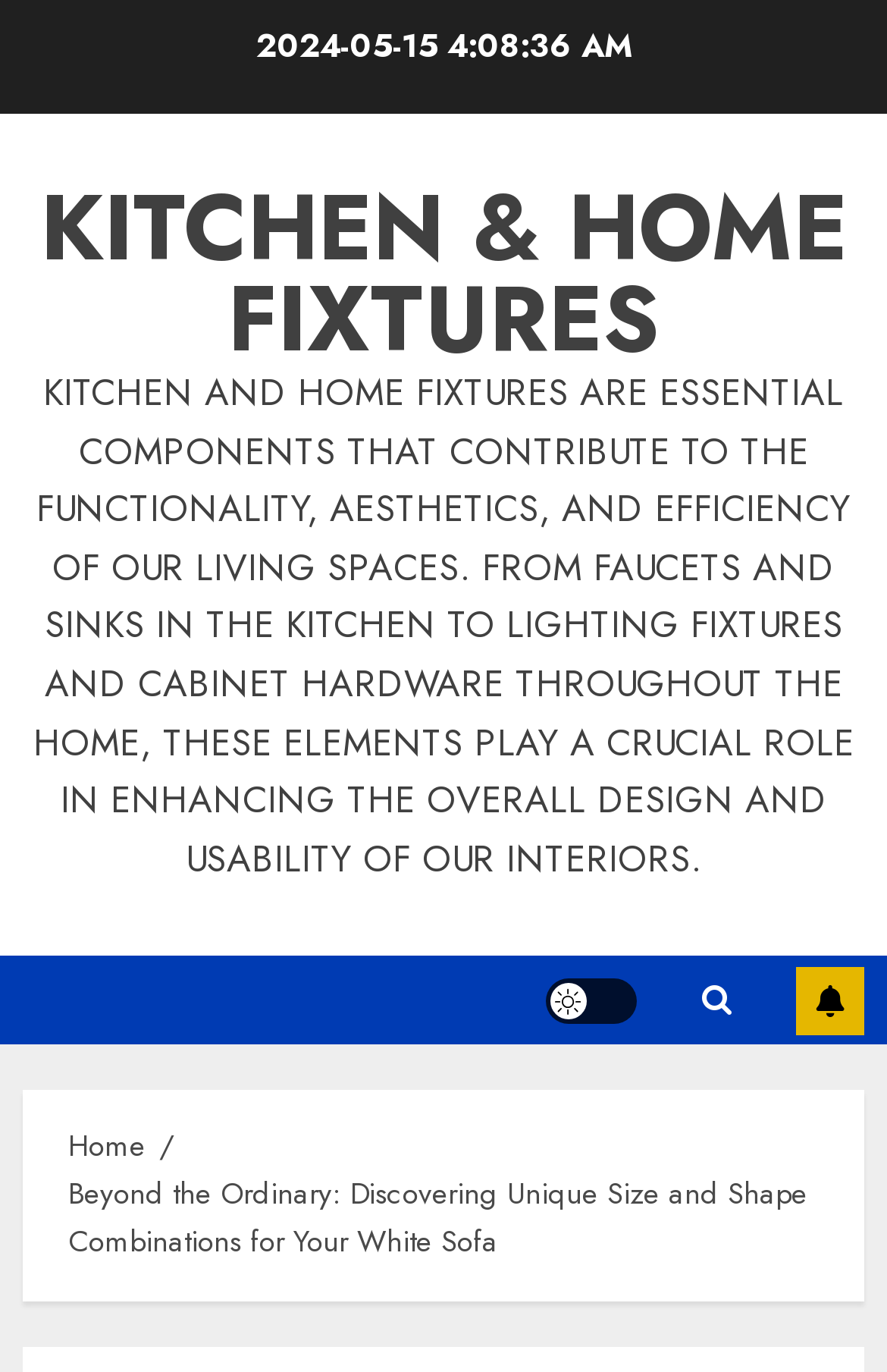What is the date mentioned on the webpage?
Based on the visual, give a brief answer using one word or a short phrase.

2024-05-15